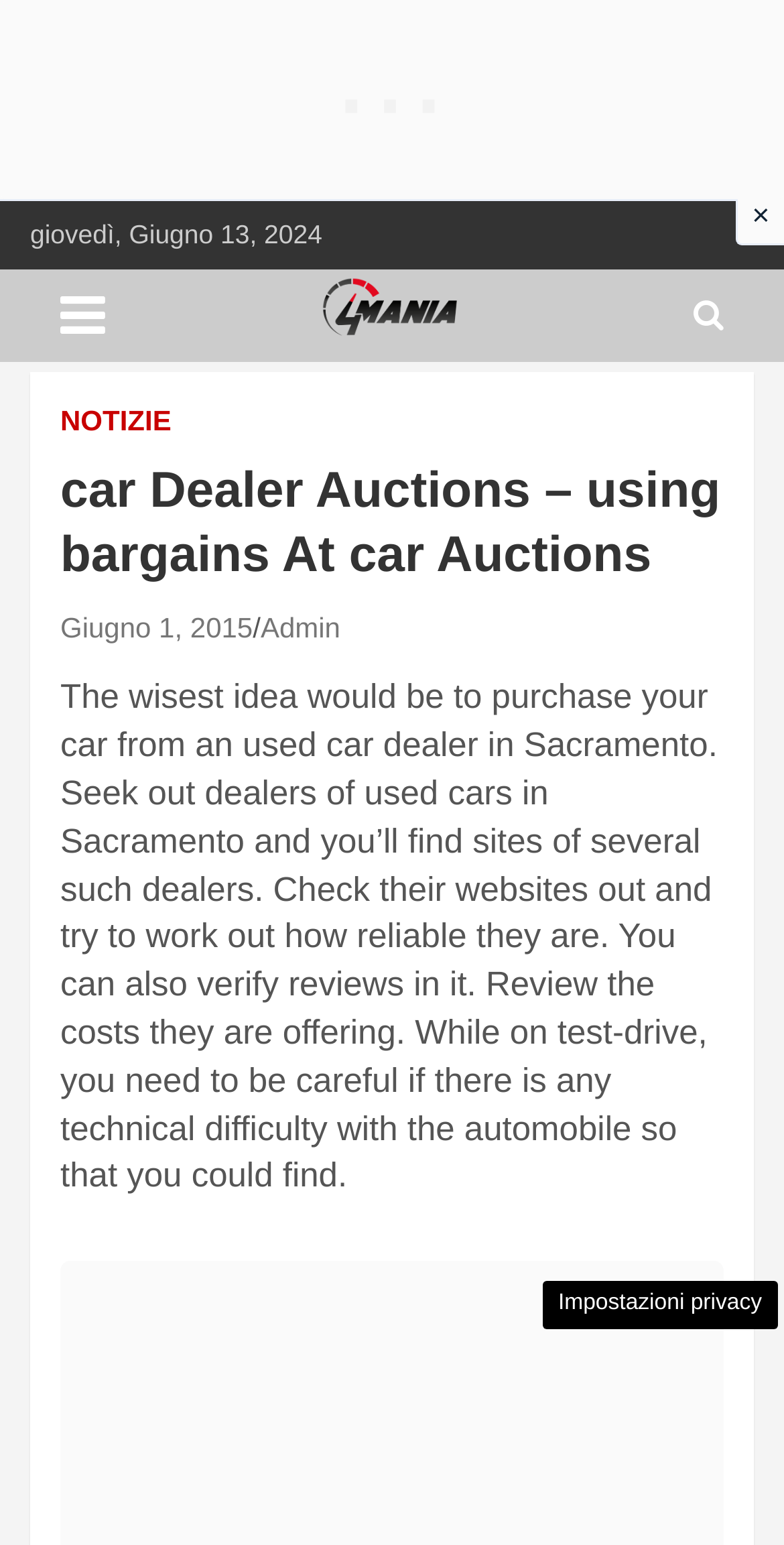Please analyze the image and provide a thorough answer to the question:
What is the purpose of the toggle navigation button?

The toggle navigation button is located at the top left of the webpage, and it is labeled as 'Toggle navigation'. This button is likely used to expand or collapse the navigation menu, allowing users to access different sections of the webpage.